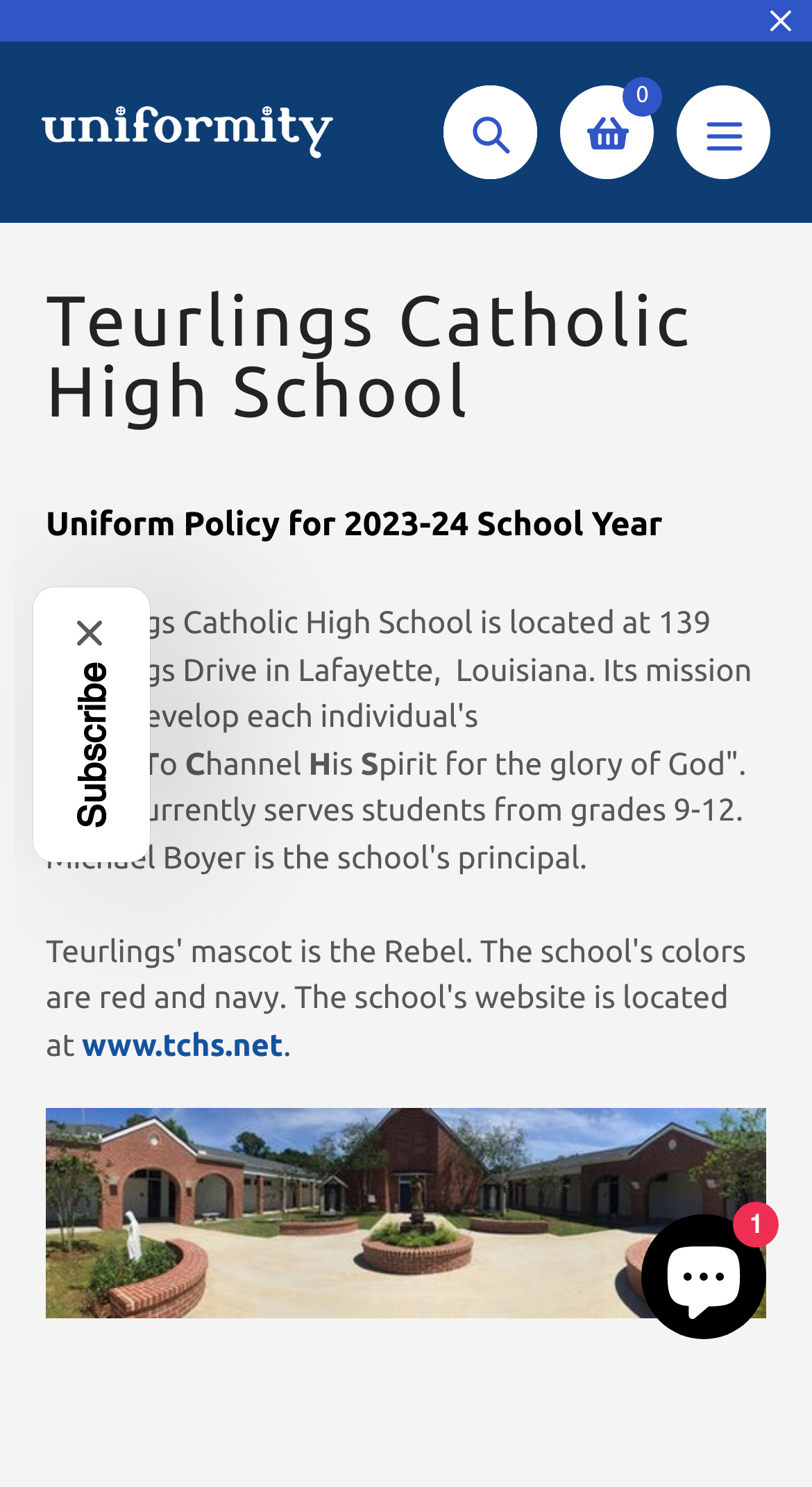From the element description Subscribe, predict the bounding box coordinates of the UI element. The coordinates must be specified in the format (top-left x, top-left y, bottom-right x, bottom-right y) and should be within the 0 to 1 range.

[0.041, 0.395, 0.185, 0.58]